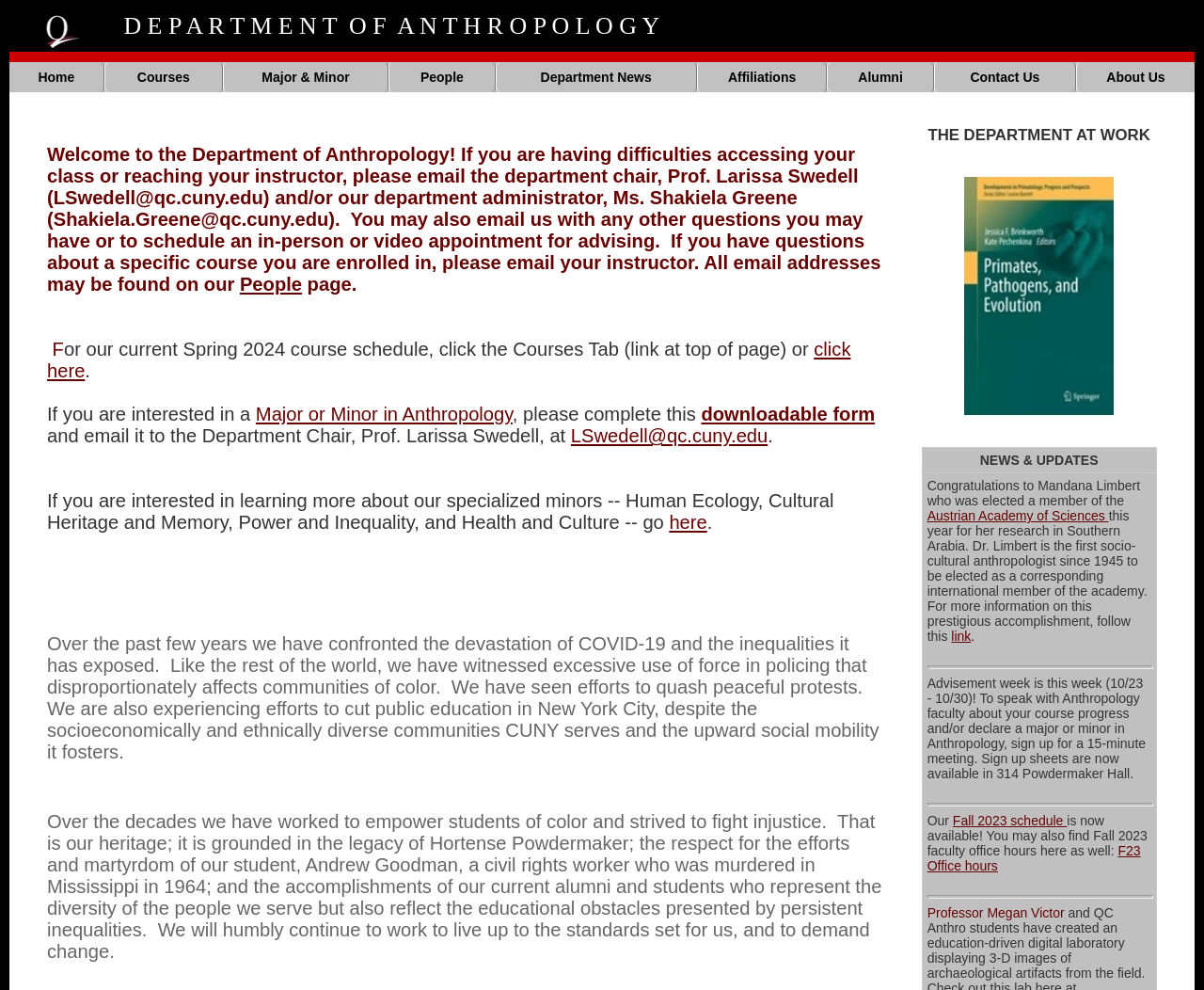How many links are there in the top navigation menu?
Based on the screenshot, provide a one-word or short-phrase response.

9